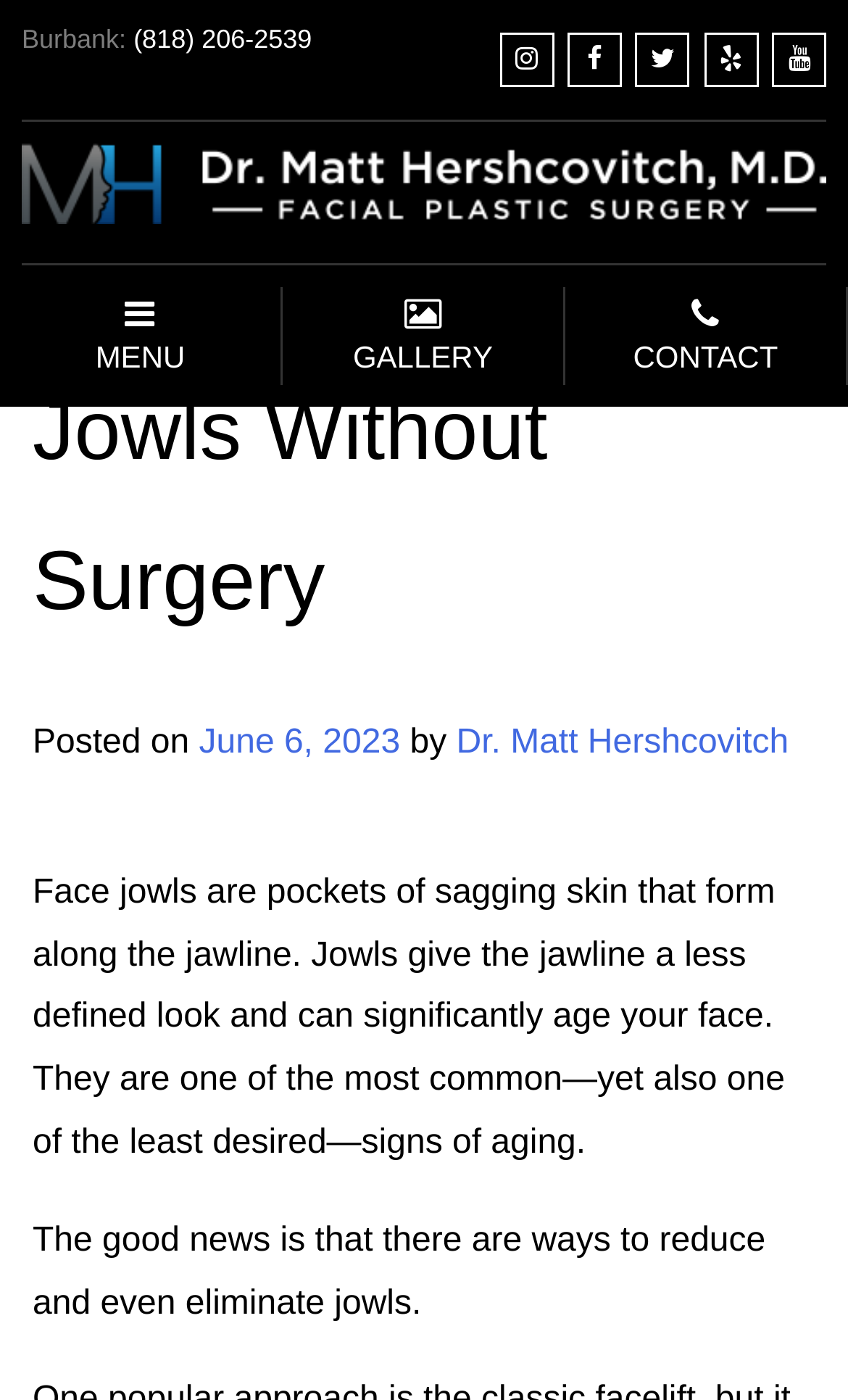Using floating point numbers between 0 and 1, provide the bounding box coordinates in the format (top-left x, top-left y, bottom-right x, bottom-right y). Locate the UI element described here: June 6, 2023October 16, 2023

[0.235, 0.517, 0.472, 0.544]